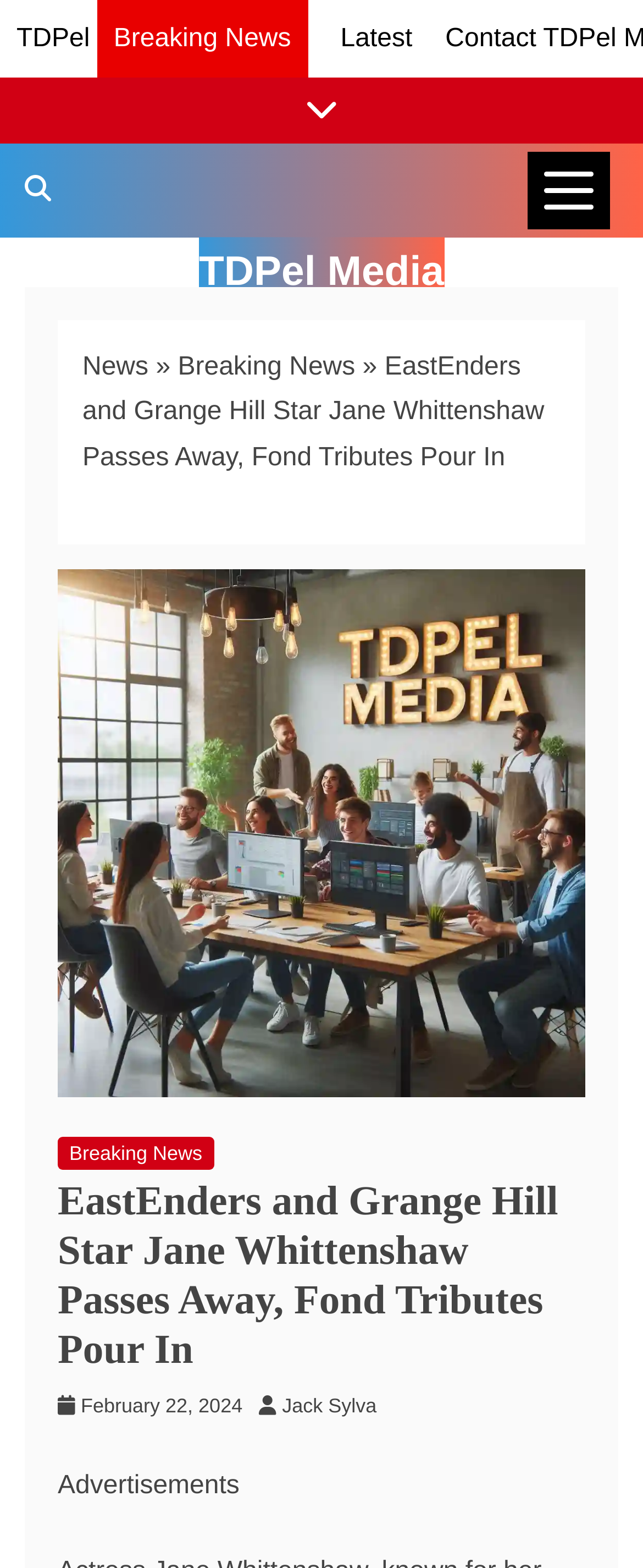Provide an in-depth caption for the elements present on the webpage.

The webpage is an article about the passing of actress Jane Whittenshaw, known for her roles in EastEnders and Grange Hill. At the top, there are several links, including "TDPel" and "Latest", positioned on the left and center of the page, respectively. Below these links, there is a button labeled "News Categories" on the right side of the page.

The main content of the article is divided into sections. The top section contains a navigation menu, also known as breadcrumbs, which displays the path "News" > "Breaking News" > "EastEnders and Grange Hill Star Jane Whittenshaw Passes Away, Fond Tributes Pour In". Below this menu, there is a large image related to the article.

The article's title, "EastEnders and Grange Hill Star Jane Whittenshaw Passes Away, Fond Tributes Pour In", is displayed prominently in a header section. This section also contains links to "Breaking News" and the date "February 22, 2024", as well as the author's name, "Jack Sylva". At the very bottom of the page, there is a label "Advertisements".

Overall, the webpage is focused on presenting the news article about Jane Whittenshaw's passing, with supporting elements such as navigation, images, and author information.